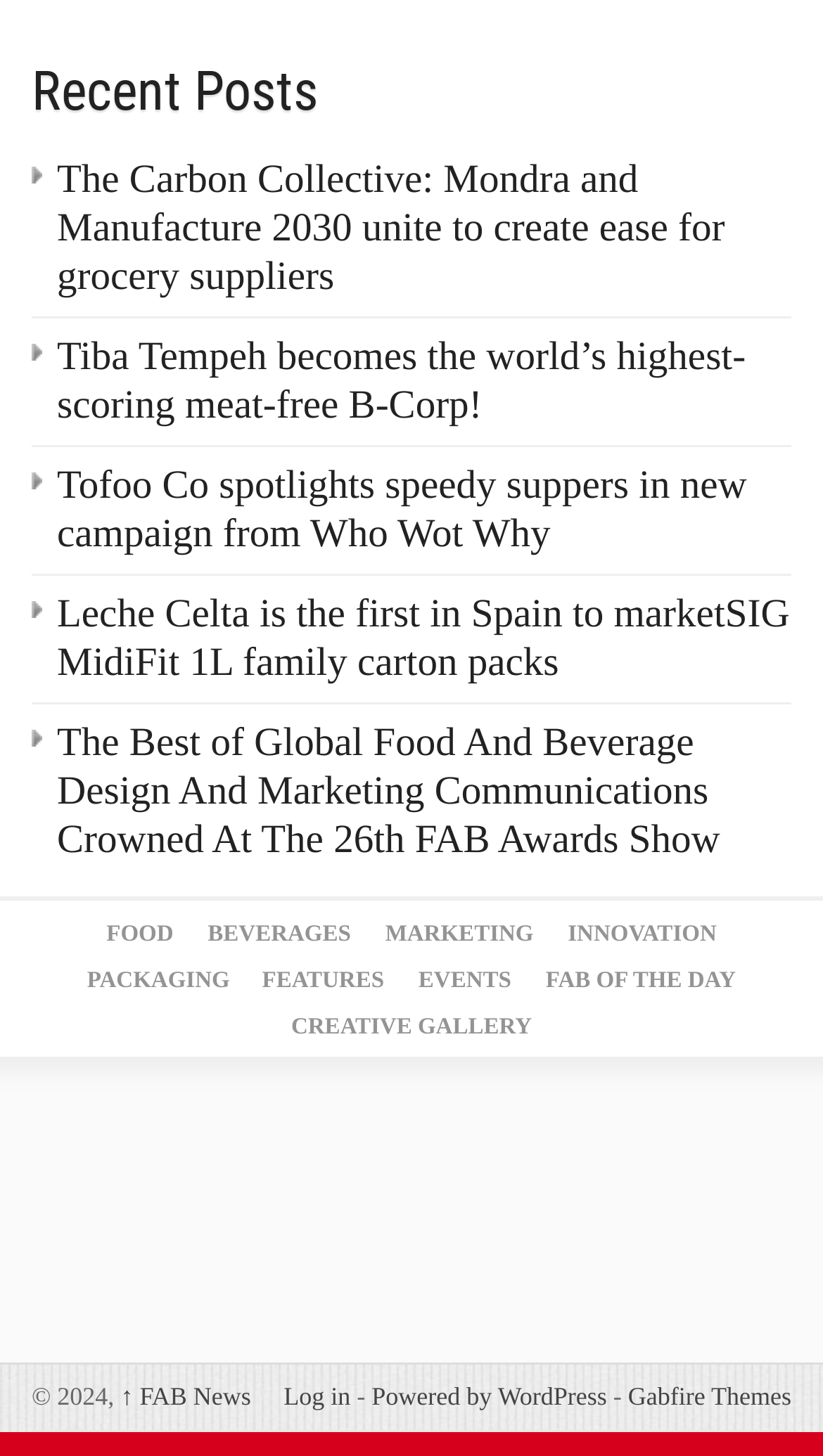Determine the bounding box coordinates for the element that should be clicked to follow this instruction: "Log in to the website". The coordinates should be given as four float numbers between 0 and 1, in the format [left, top, right, bottom].

[0.345, 0.948, 0.426, 0.969]